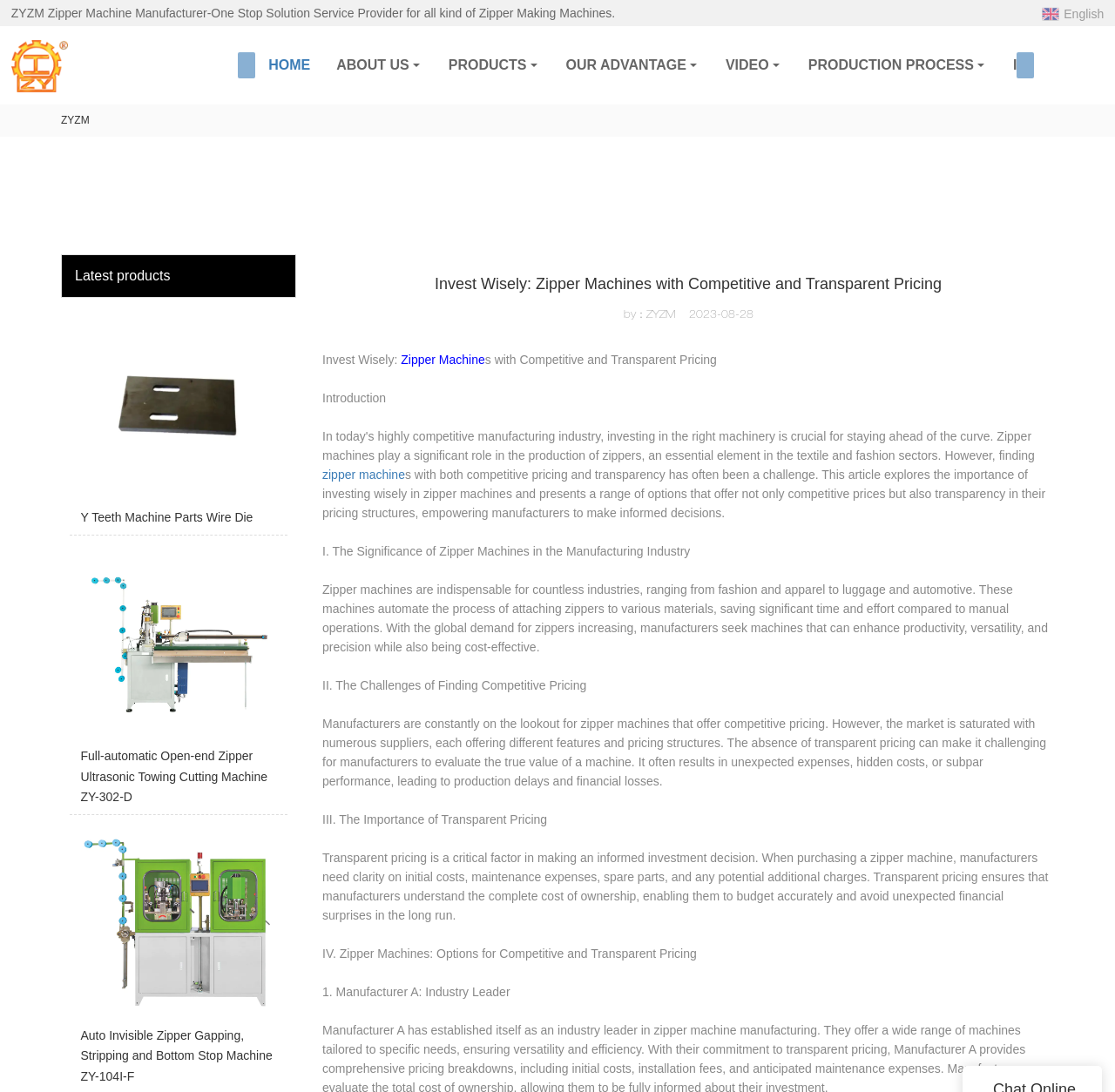Provide the bounding box coordinates of the HTML element described as: "alt="Logo | ZY Zipper Machine-zipper-machines.com"". The bounding box coordinates should be four float numbers between 0 and 1, i.e., [left, top, right, bottom].

[0.01, 0.036, 0.205, 0.084]